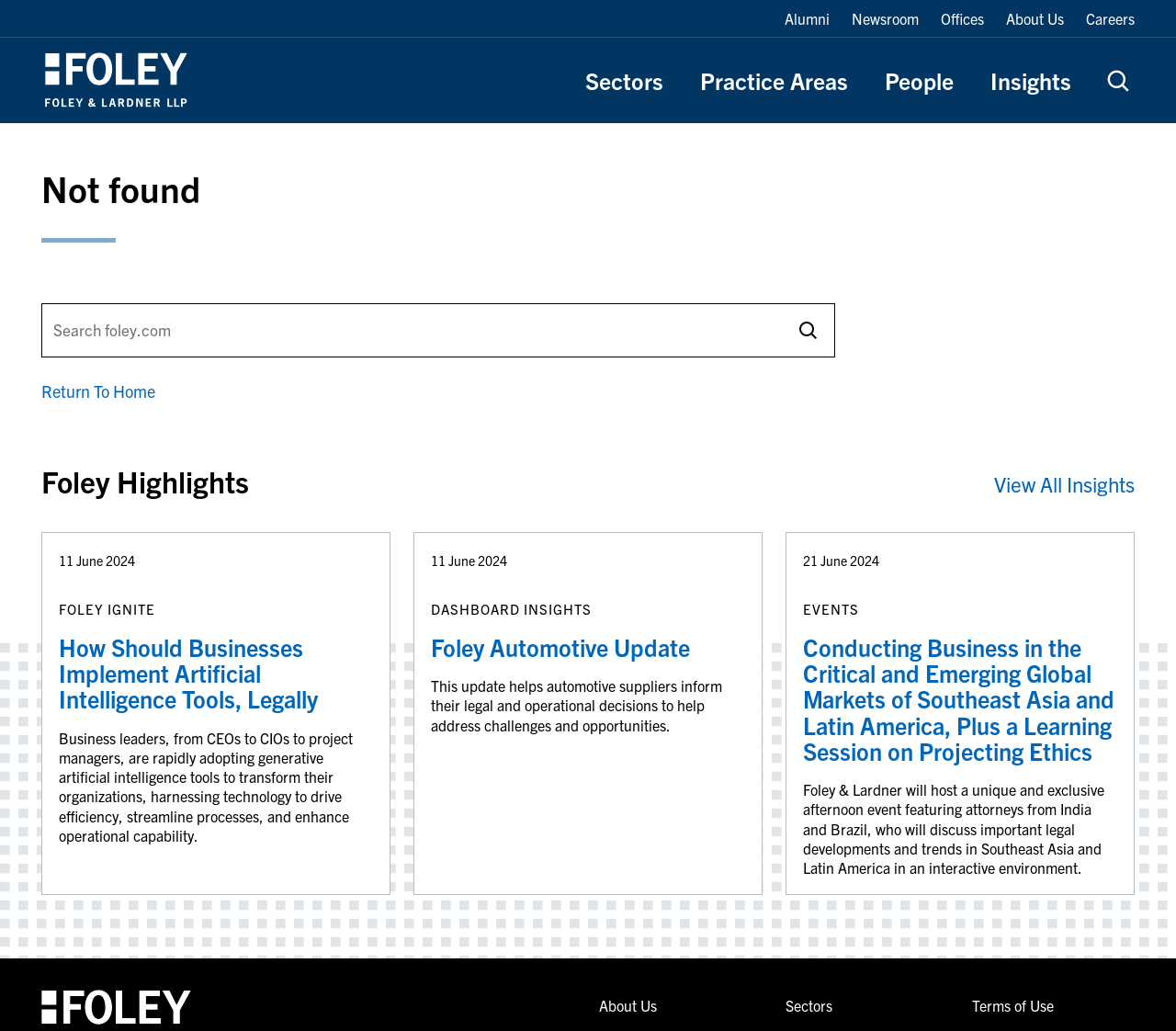Could you specify the bounding box coordinates for the clickable section to complete the following instruction: "View the post dated June 8, 2023"?

None